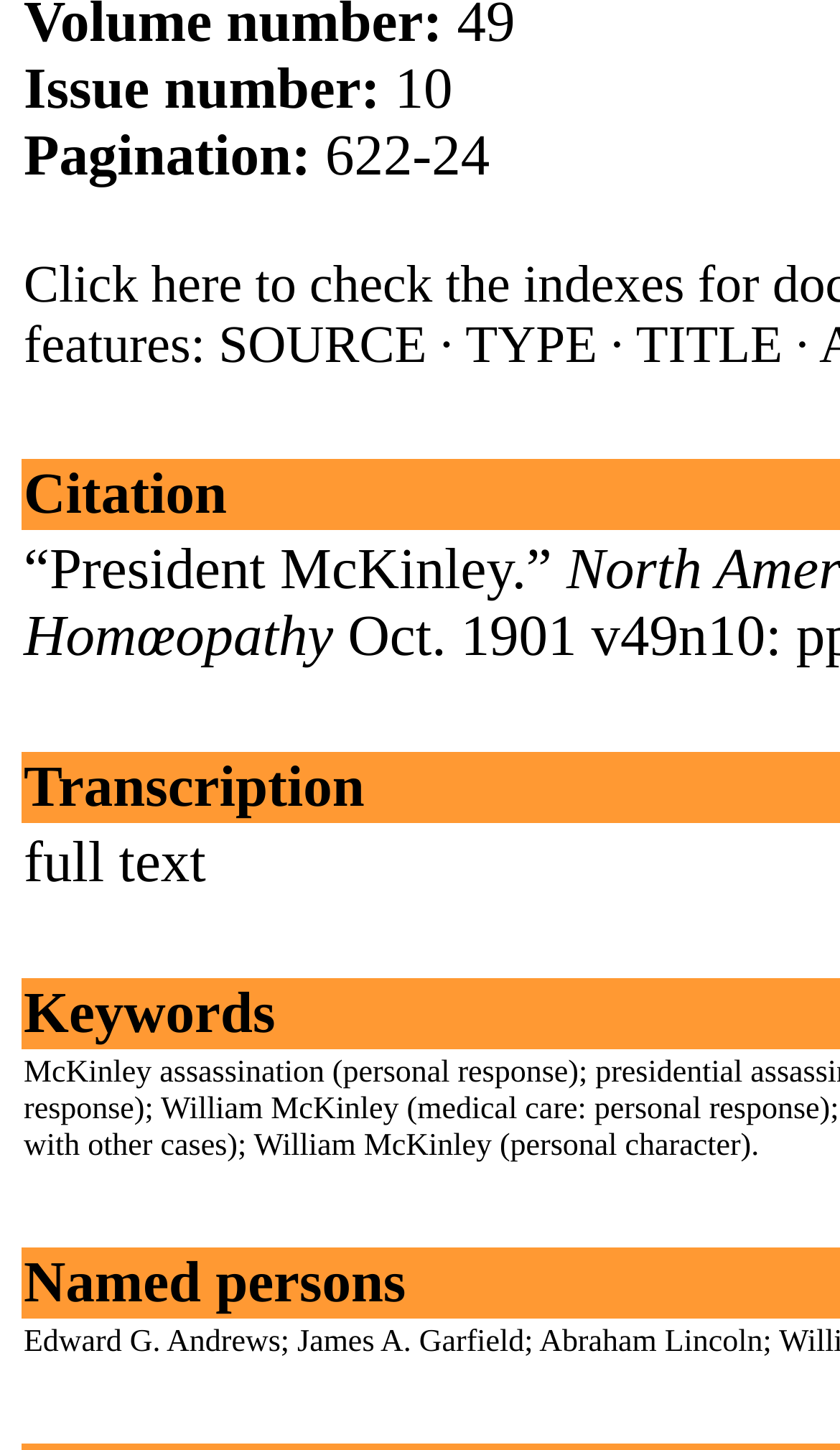Respond with a single word or phrase:
What is the last link in the webpage?

Abraham Lincoln